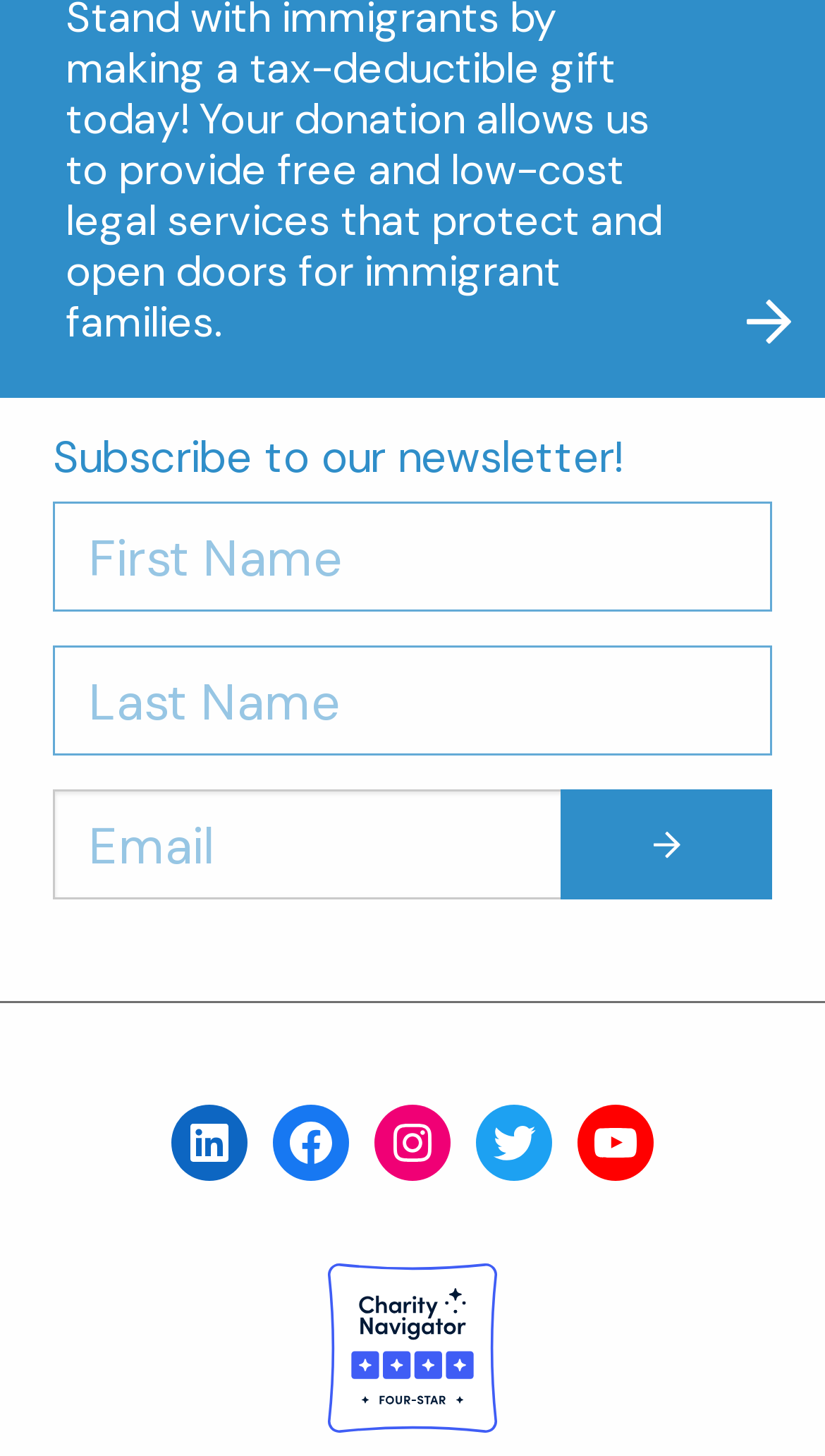How many text fields are there in the form?
Based on the screenshot, provide your answer in one word or phrase.

3